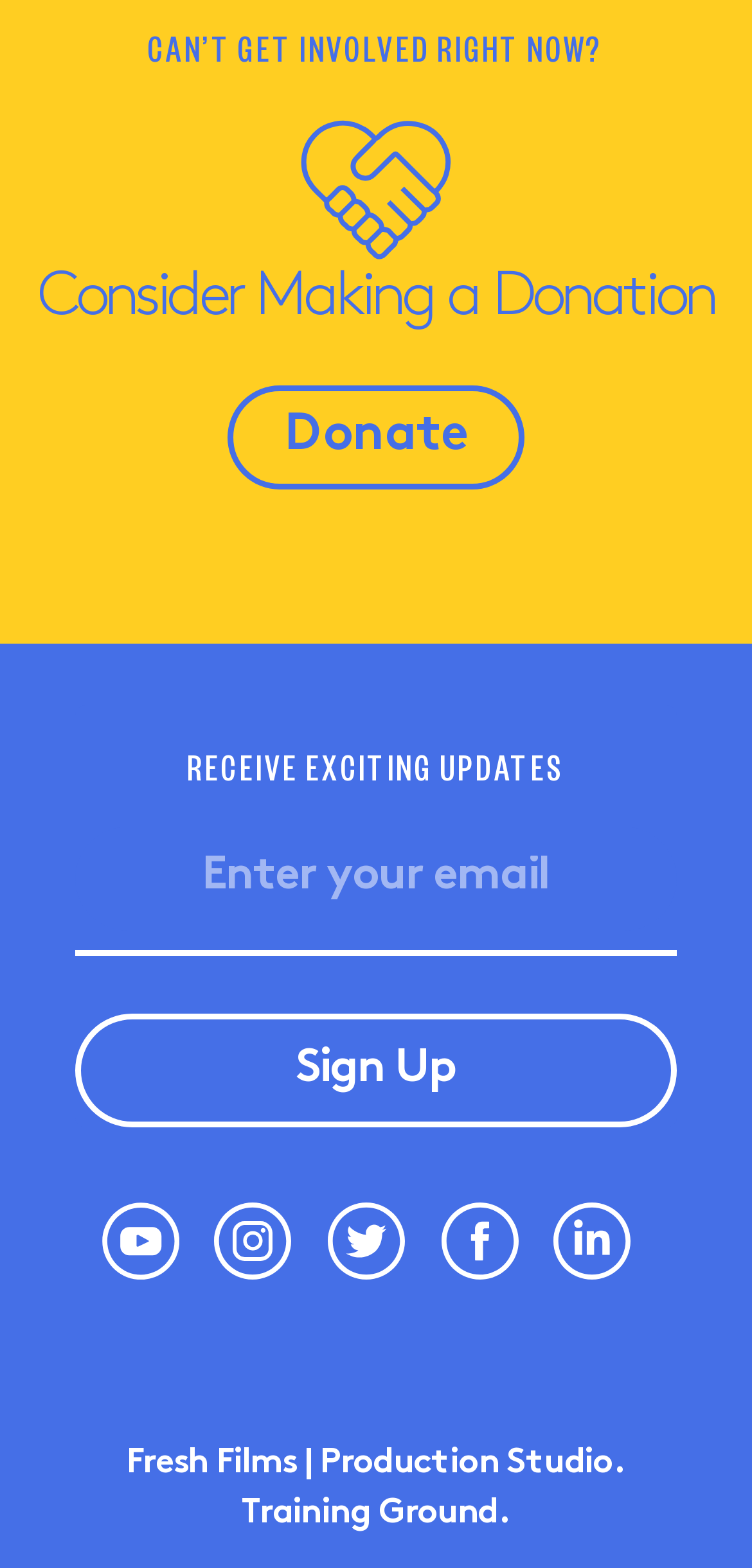Analyze the image and give a detailed response to the question:
What is the name of the production studio?

The name of the production studio is 'Fresh Films' because it is mentioned in the static text at the bottom of the page as 'Fresh Films | Production Studio. Training Ground.'